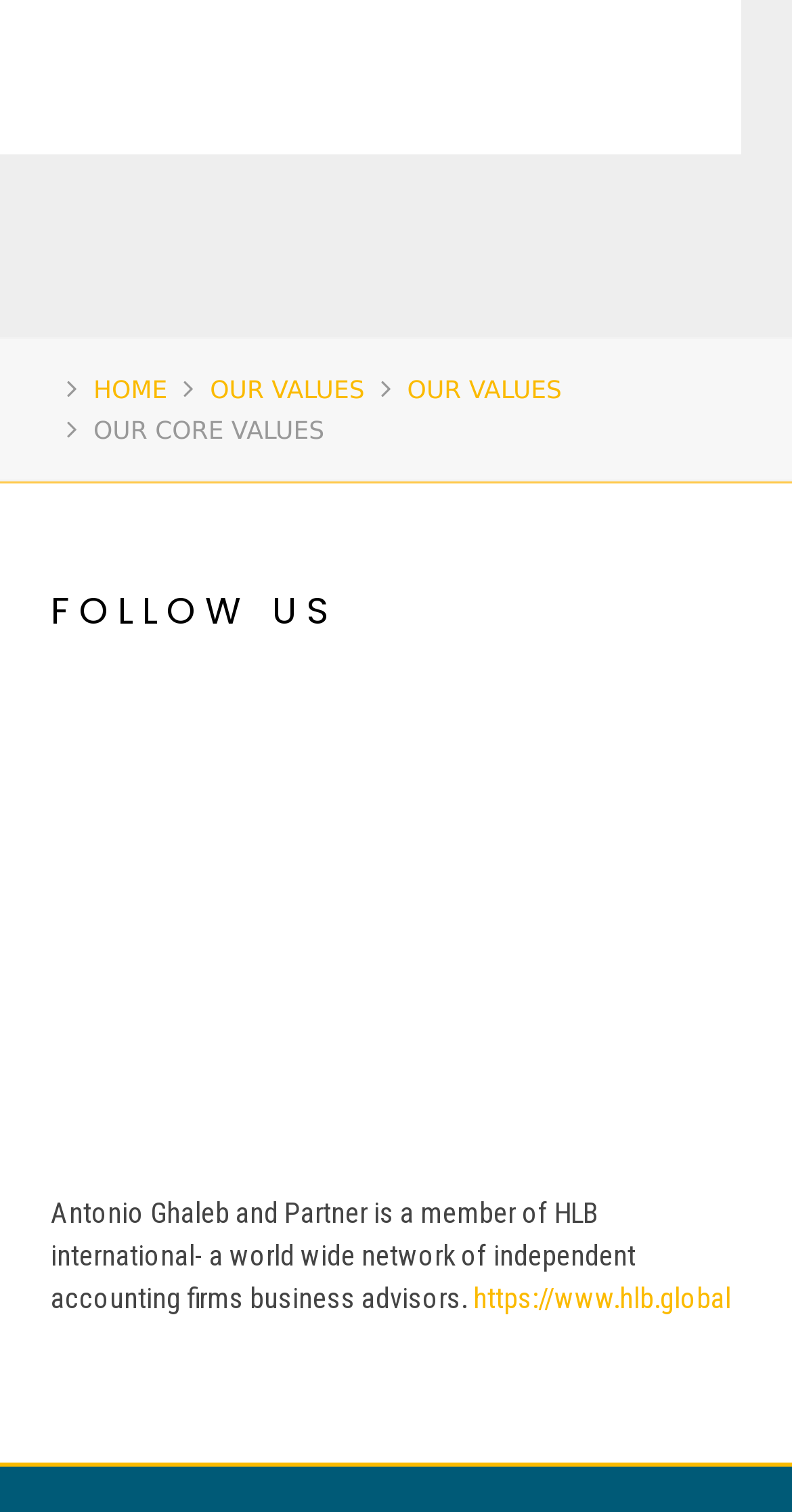What is the name of the international network of accounting firms?
Provide a detailed and well-explained answer to the question.

I found the answer by reading the text that describes the image of 'HLB International', which states that Antonio Ghaleb and Partner is a member of HLB international.